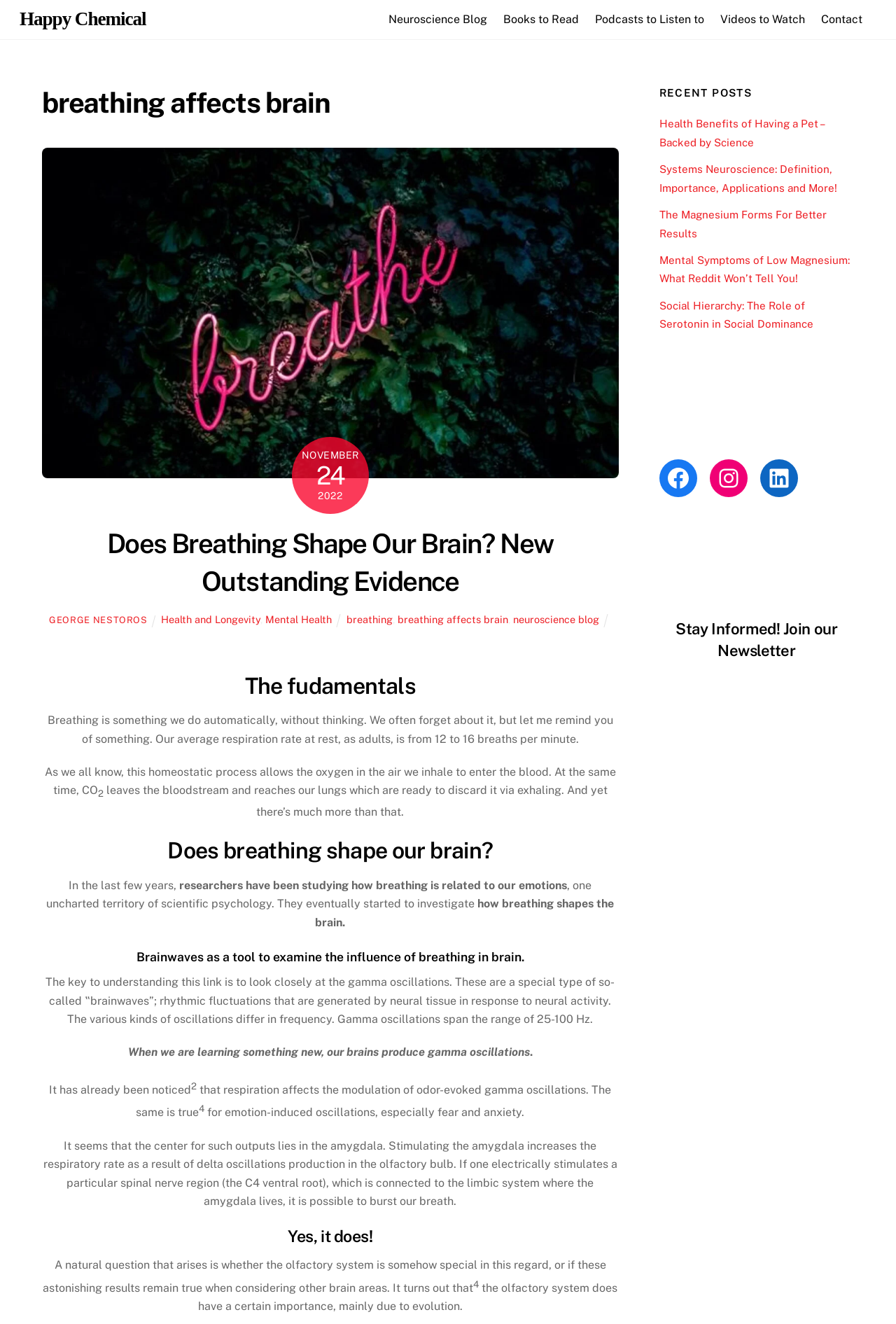Use a single word or phrase to answer this question: 
How many social media links are there?

3